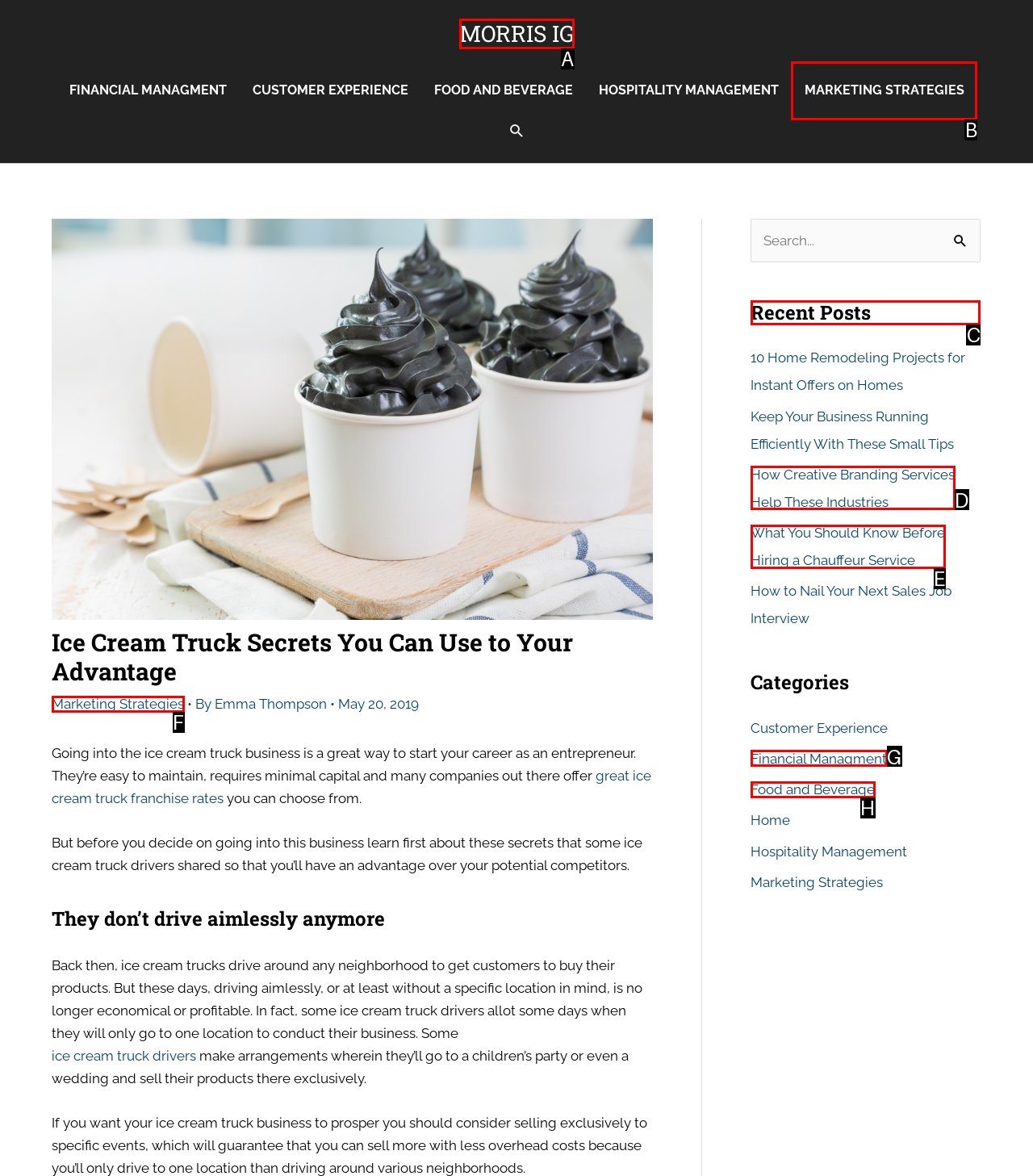Point out the UI element to be clicked for this instruction: Check Recent Posts. Provide the answer as the letter of the chosen element.

C